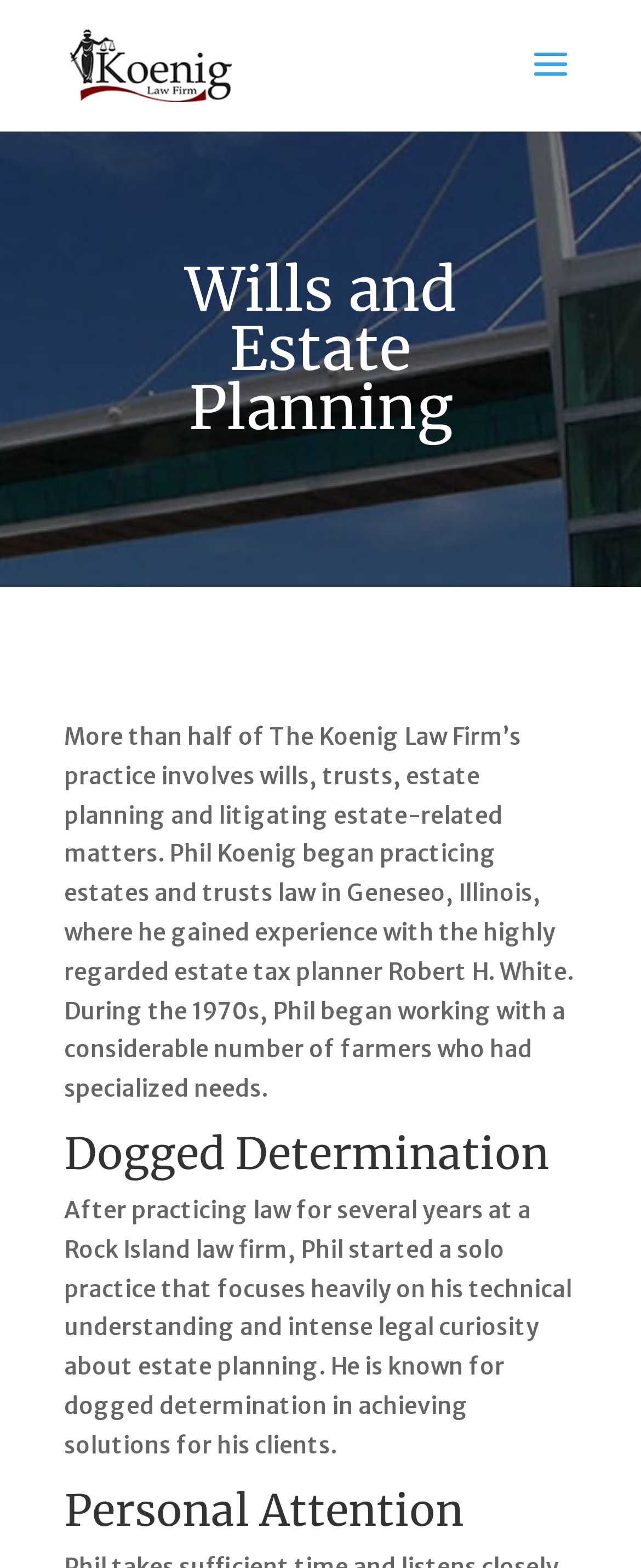Identify the bounding box coordinates for the UI element described as: "alt="Koenig Law Firm"".

[0.108, 0.031, 0.362, 0.05]